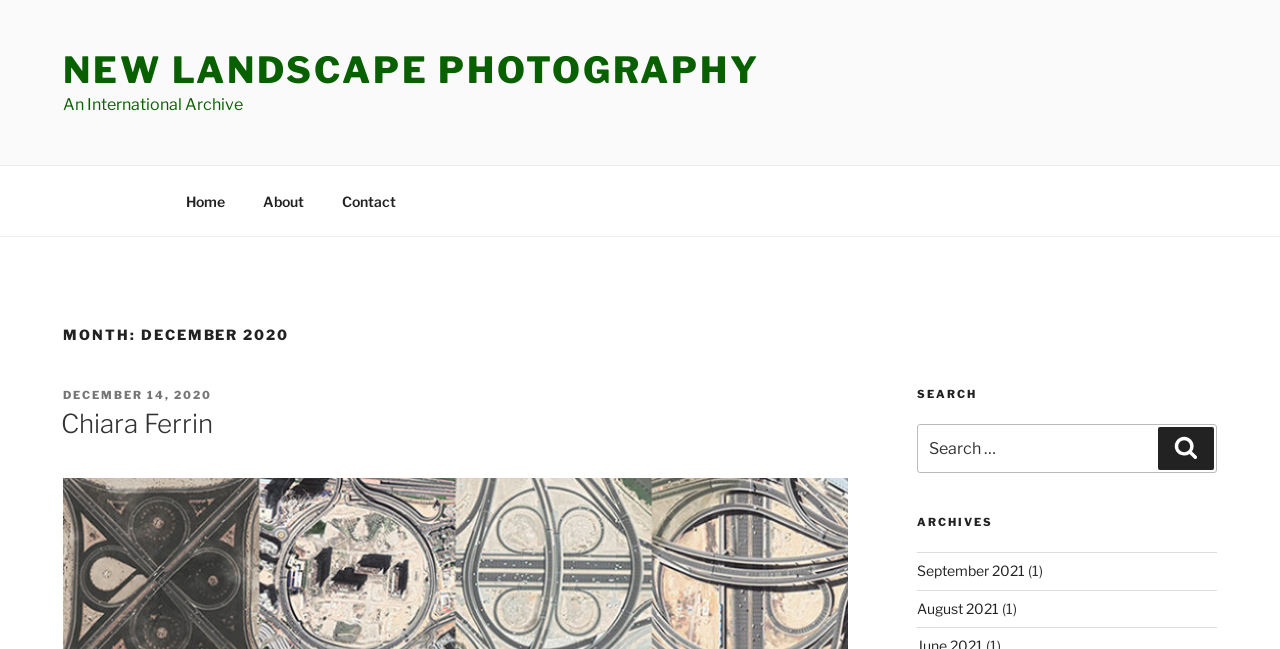Generate the text of the webpage's primary heading.

MONTH: DECEMBER 2020